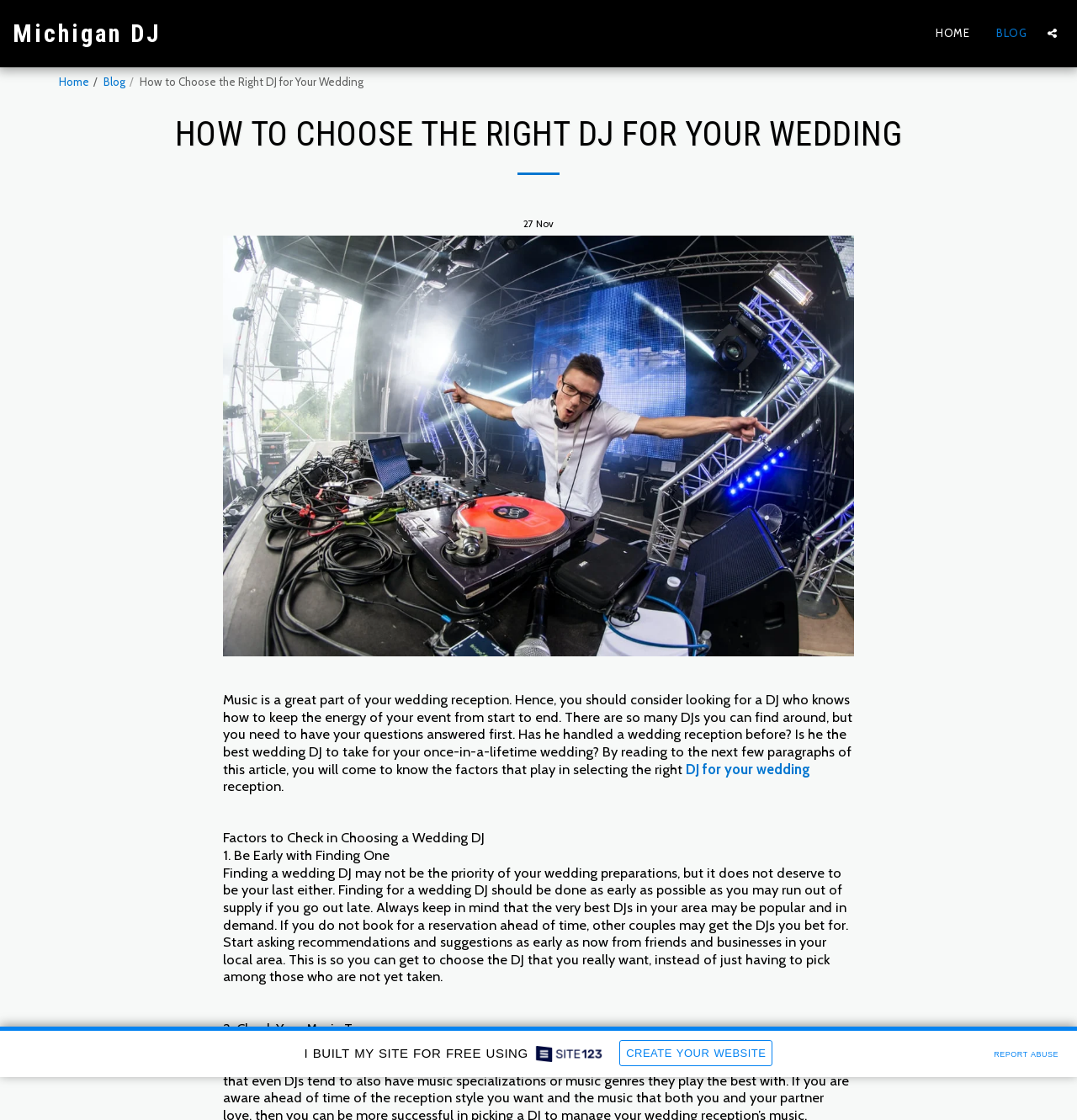How many factors are mentioned to check in choosing a wedding DJ?
Could you give a comprehensive explanation in response to this question?

The webpage lists factors to check in choosing a wedding DJ. These factors are numbered from 1 to 2, and they are 'Be Early with Finding One' and 'Check Your Music Type'.